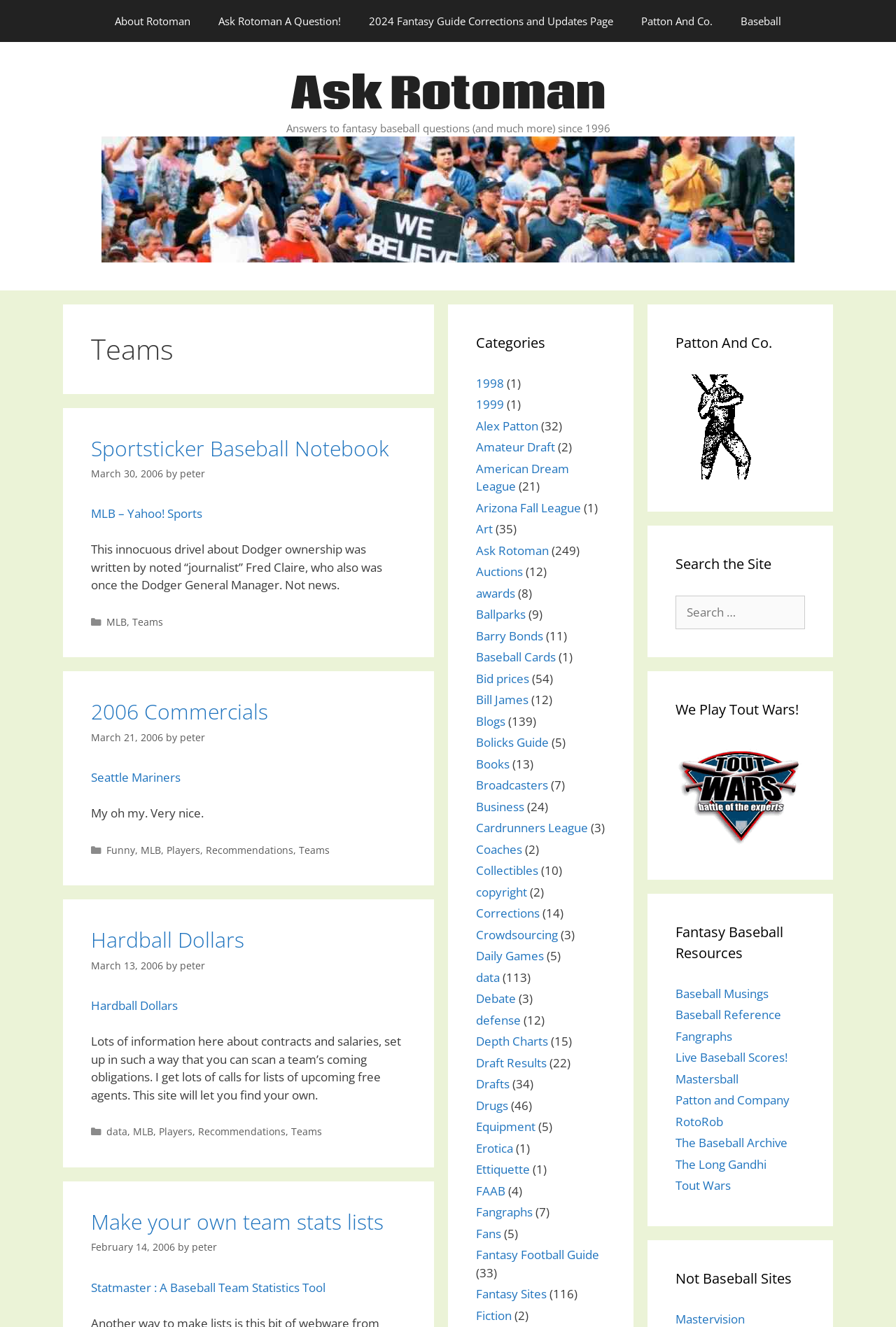Specify the bounding box coordinates of the element's region that should be clicked to achieve the following instruction: "Click on 'Teams'". The bounding box coordinates consist of four float numbers between 0 and 1, in the format [left, top, right, bottom].

[0.811, 0.0, 0.888, 0.032]